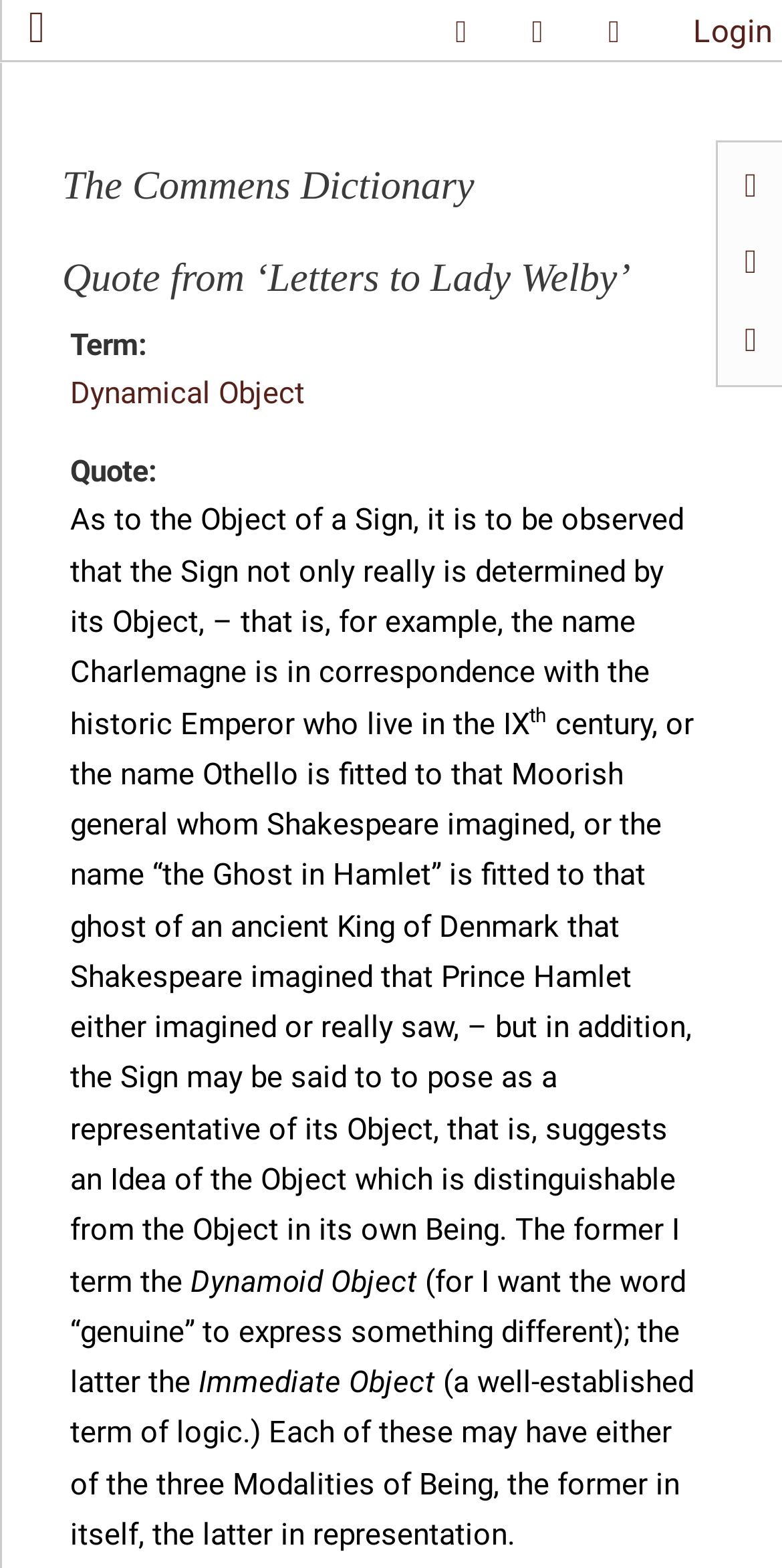What are the two types of objects mentioned in the quote?
Please answer the question as detailed as possible based on the image.

The quote mentions two types of objects: 'Dynamoid Object' and 'Immediate Object', which are related to the concept of signs and their objects.